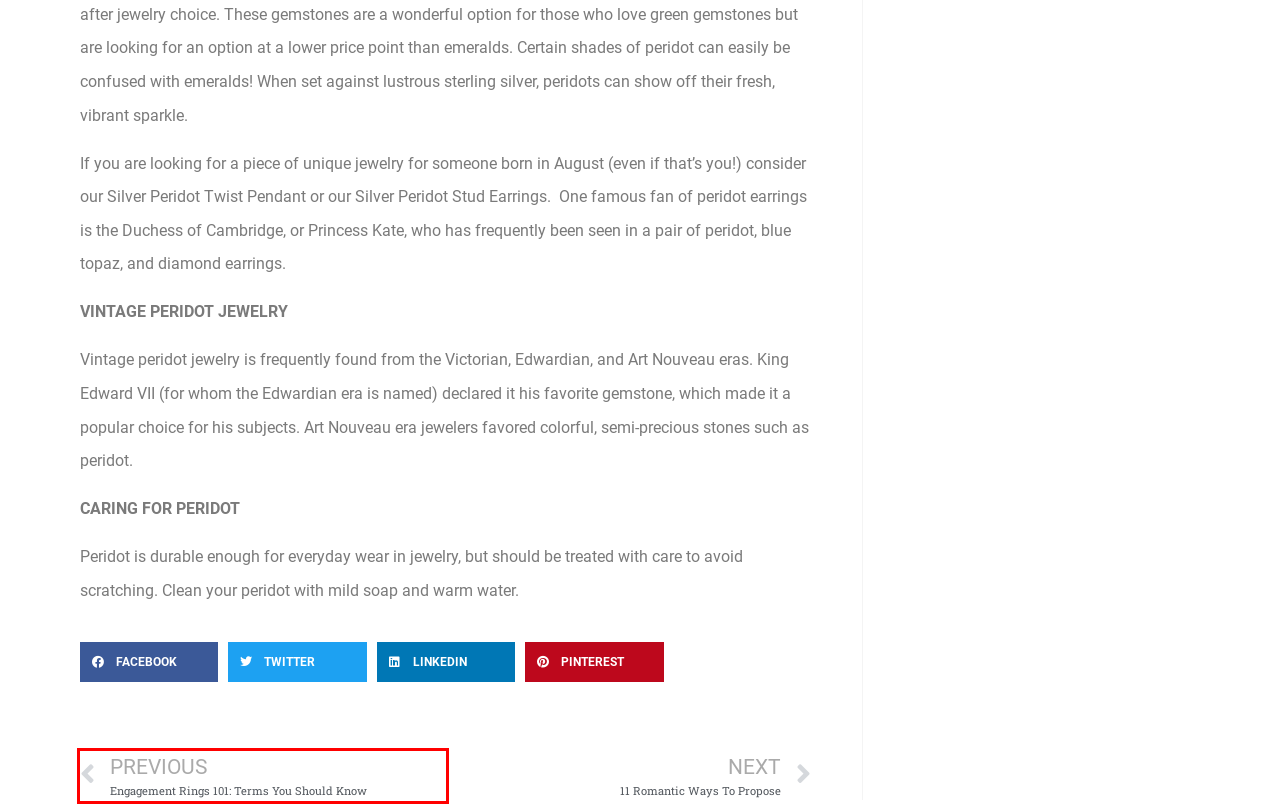You are looking at a screenshot of a webpage with a red bounding box around an element. Determine the best matching webpage description for the new webpage resulting from clicking the element in the red bounding box. Here are the descriptions:
A. Gemstone Engagement Rings Or Diamond? Which Is Better?
B. Tips To Help You Learn How To Buy Diamond Jewelry | Beryl & Co.
C. Turning Your Old Jewelry Into Beautiful Custom Pieces
D. Magical Pink Tourmaline: 15 Hidden Secrets And Facts Of It
E. Chris, Author At Beryl Jewelers
F. Engagement Rings 101: Terms You Should Know - Beryl Jewelers
G. August 4, 2018 - Beryl Jewelers
H. 11 Romantic Ways To Propose - Beryl Jewelers

F